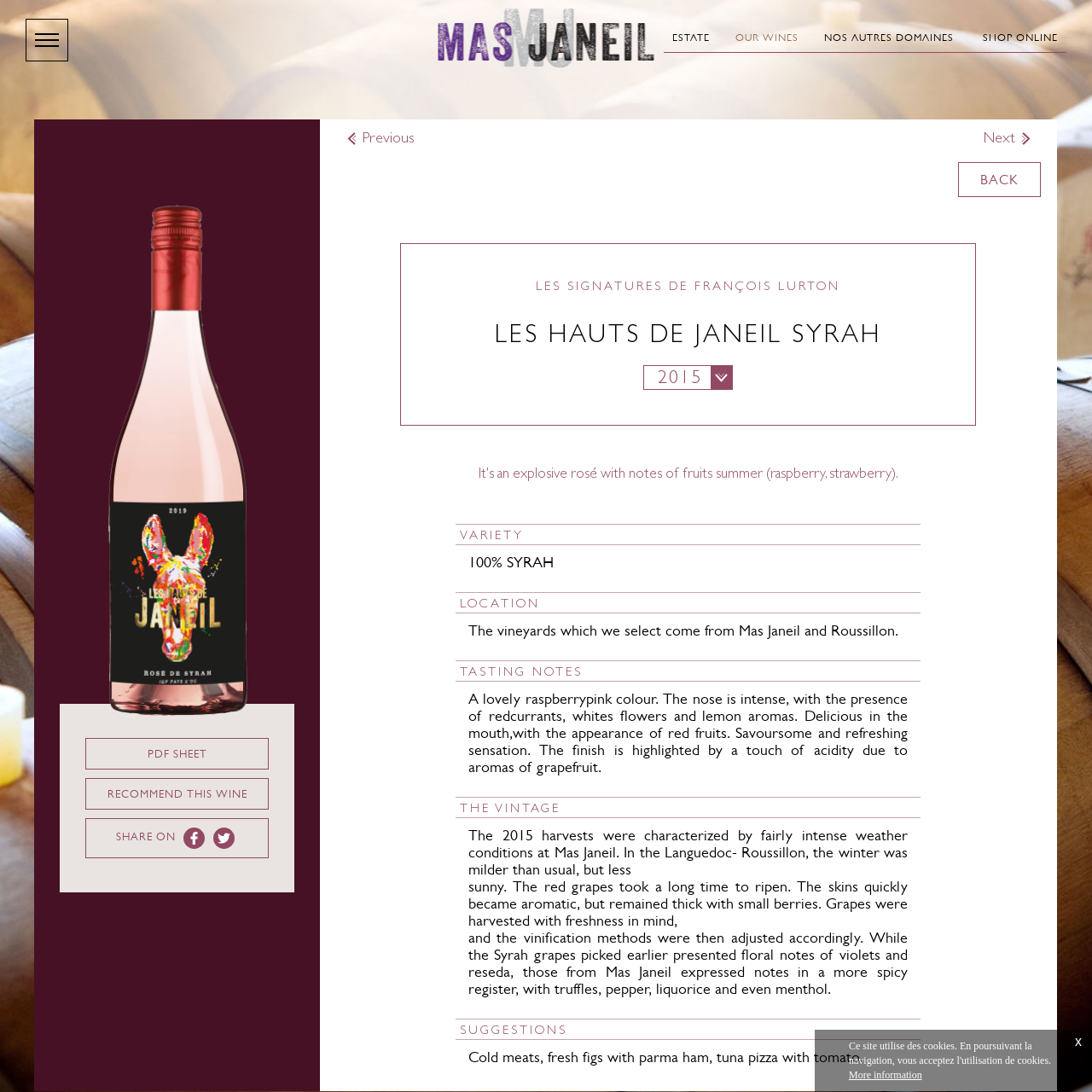Deliver a detailed narrative of the webpage's visual and textual elements.

This webpage is about a wine, specifically the "Les Hauts de Janeil Syrah 2015" from Lurton. At the top, there is a navigation menu with five links: "ESTATE", "OUR WINES", "NOS AUTRES DOMAINES", "SHOP ONLINE", and a logo on the left. Below the navigation menu, there are two links, "Previous" and "Next", with arrow icons, which are likely used for pagination.

On the left side of the page, there is a large image of the wine bottle, taking up most of the vertical space. To the right of the image, there are several sections of text, each with a heading. The first section is "LES SIGNATURES DE FRANÇOIS LURTON", followed by "LES HAUTS DE JANEIL SYRAH" and the year "2015". 

Below these headings, there are several sections of text, each with a heading, including "VARIETY", "LOCATION", "TASTING NOTES", "THE VINTAGE", and "SUGGESTIONS". The "TASTING NOTES" section is the longest, describing the wine's color, nose, and taste. The "THE VINTAGE" section describes the weather conditions during the harvest.

At the bottom of the page, there are several links, including "PDF SHEET", "RECOMMEND THIS WINE", and "SHARE ON" with social media icons. There is also a figure that spans the entire width of the page, likely a background image. Finally, at the very bottom, there is a text "More information".